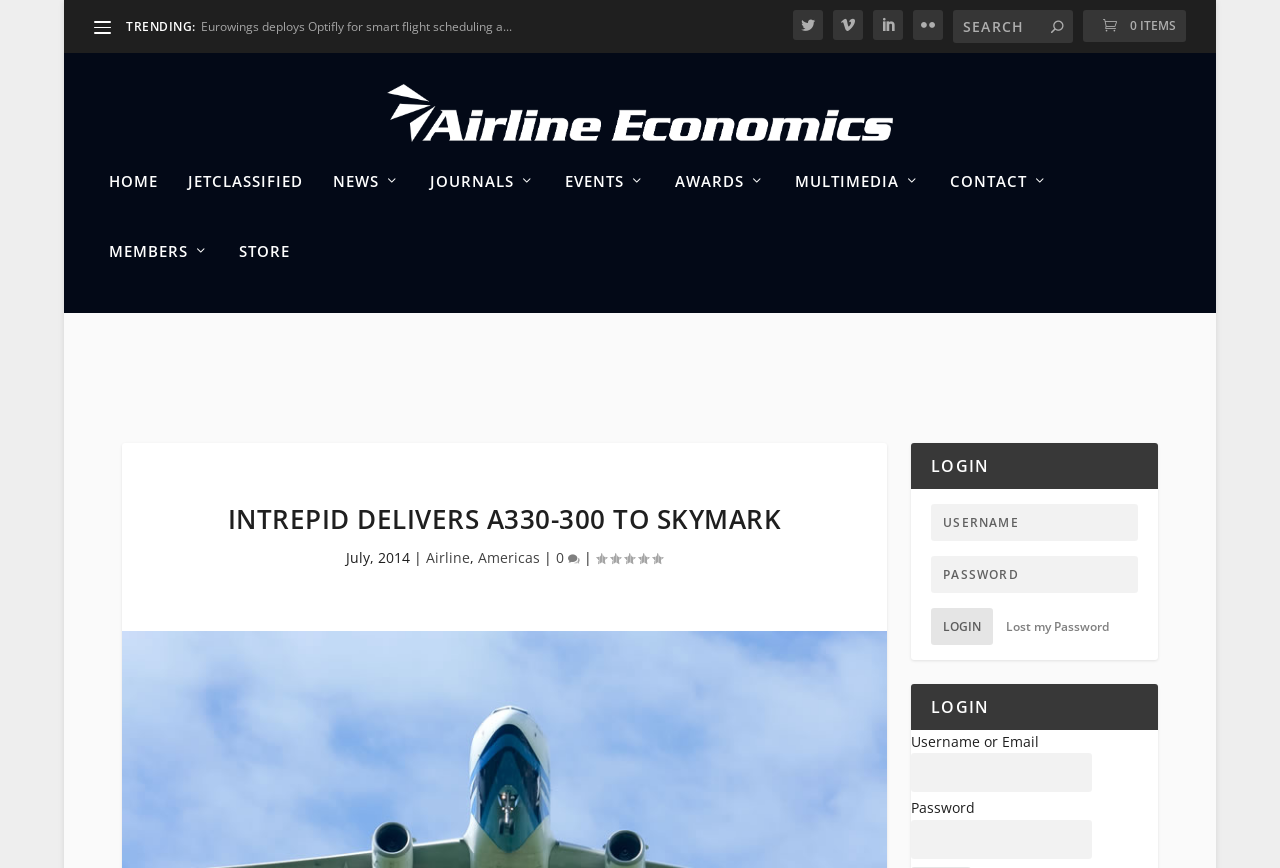Identify the bounding box coordinates for the UI element described as follows: "Contact". Ensure the coordinates are four float numbers between 0 and 1, formatted as [left, top, right, bottom].

None